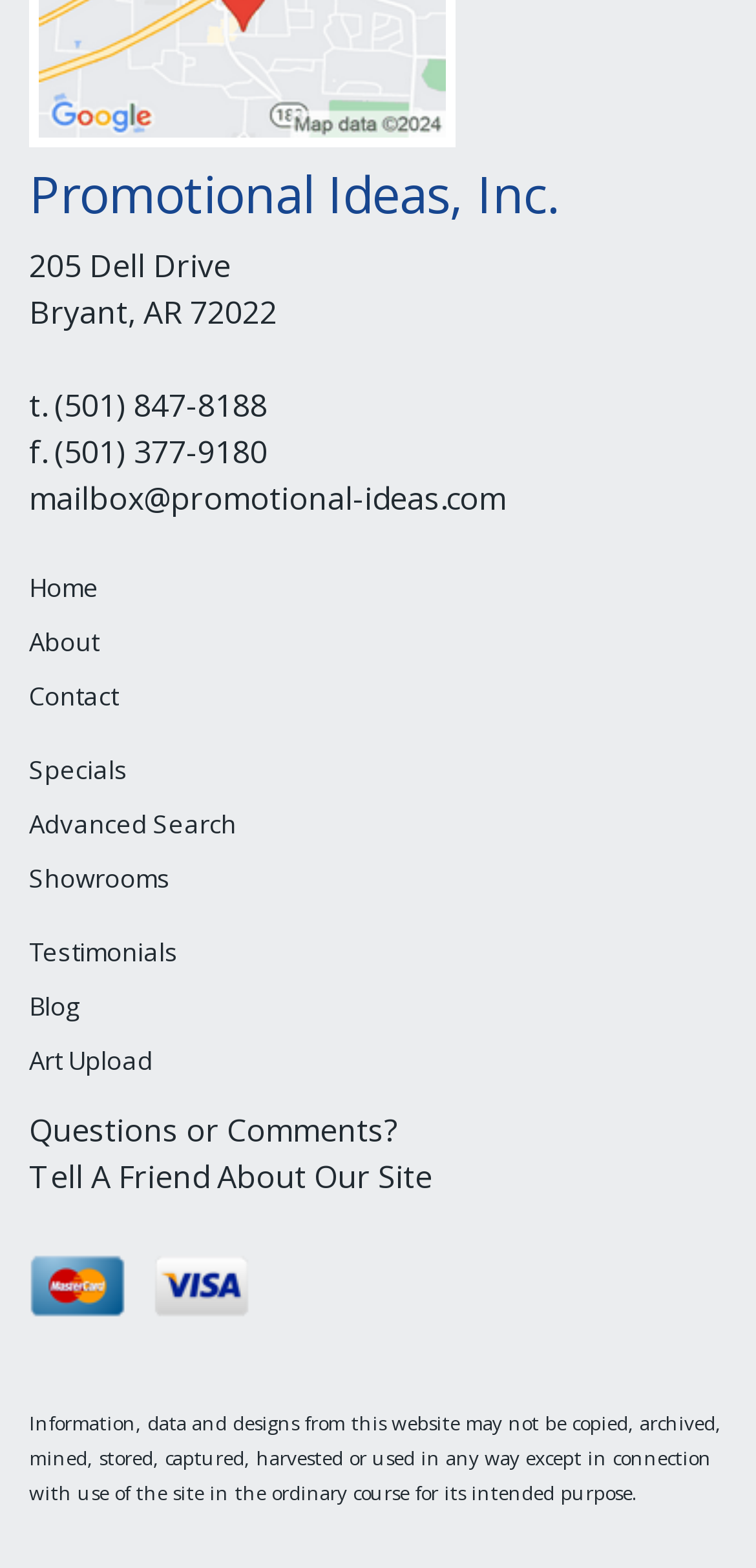Could you please study the image and provide a detailed answer to the question:
What is the company name?

The company name is obtained from the heading element at the top of the webpage, which is 'Promotional Ideas, Inc.'.